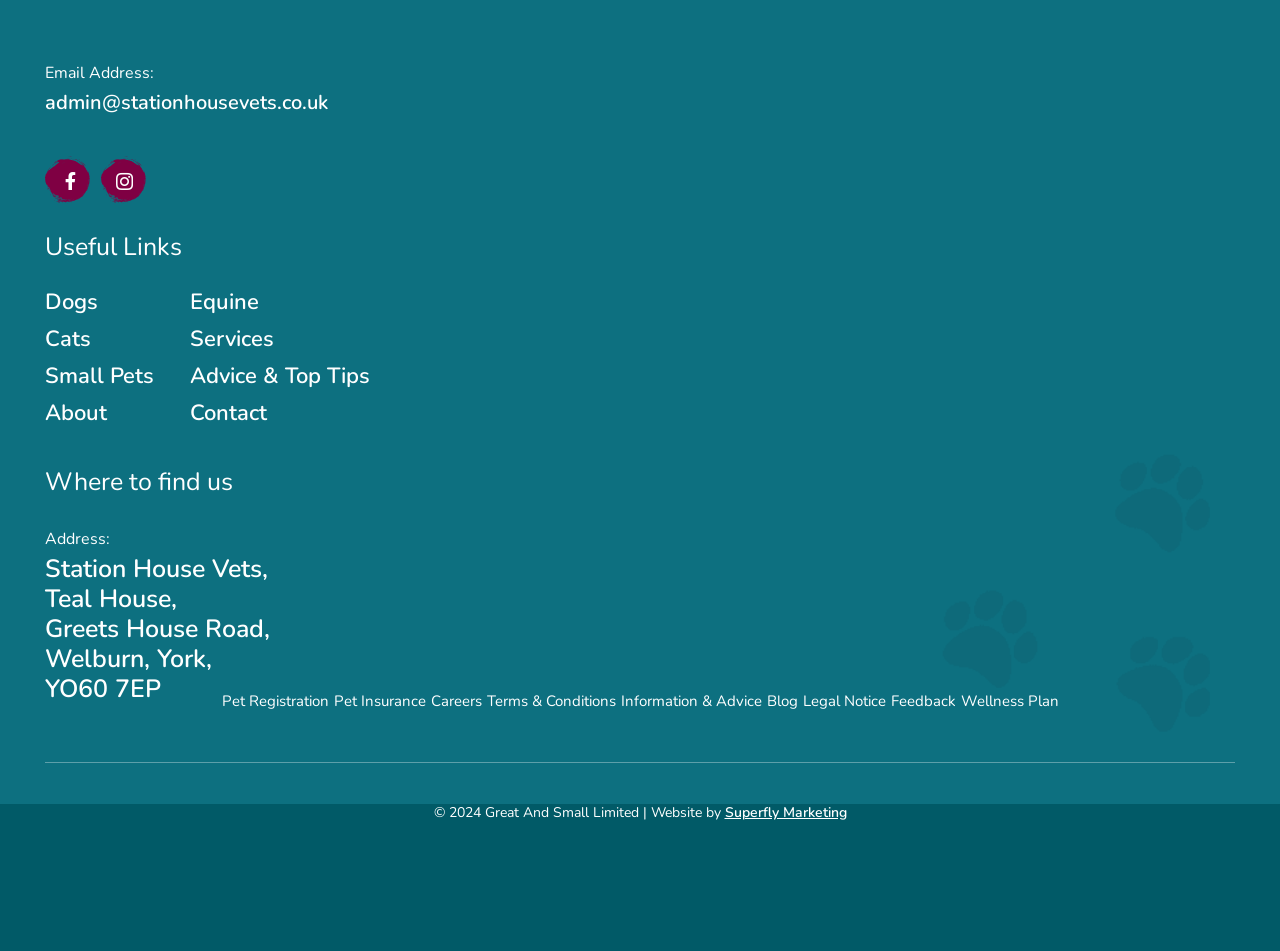Identify the bounding box coordinates for the UI element that matches this description: "Advice & Top Tips".

[0.148, 0.379, 0.289, 0.411]